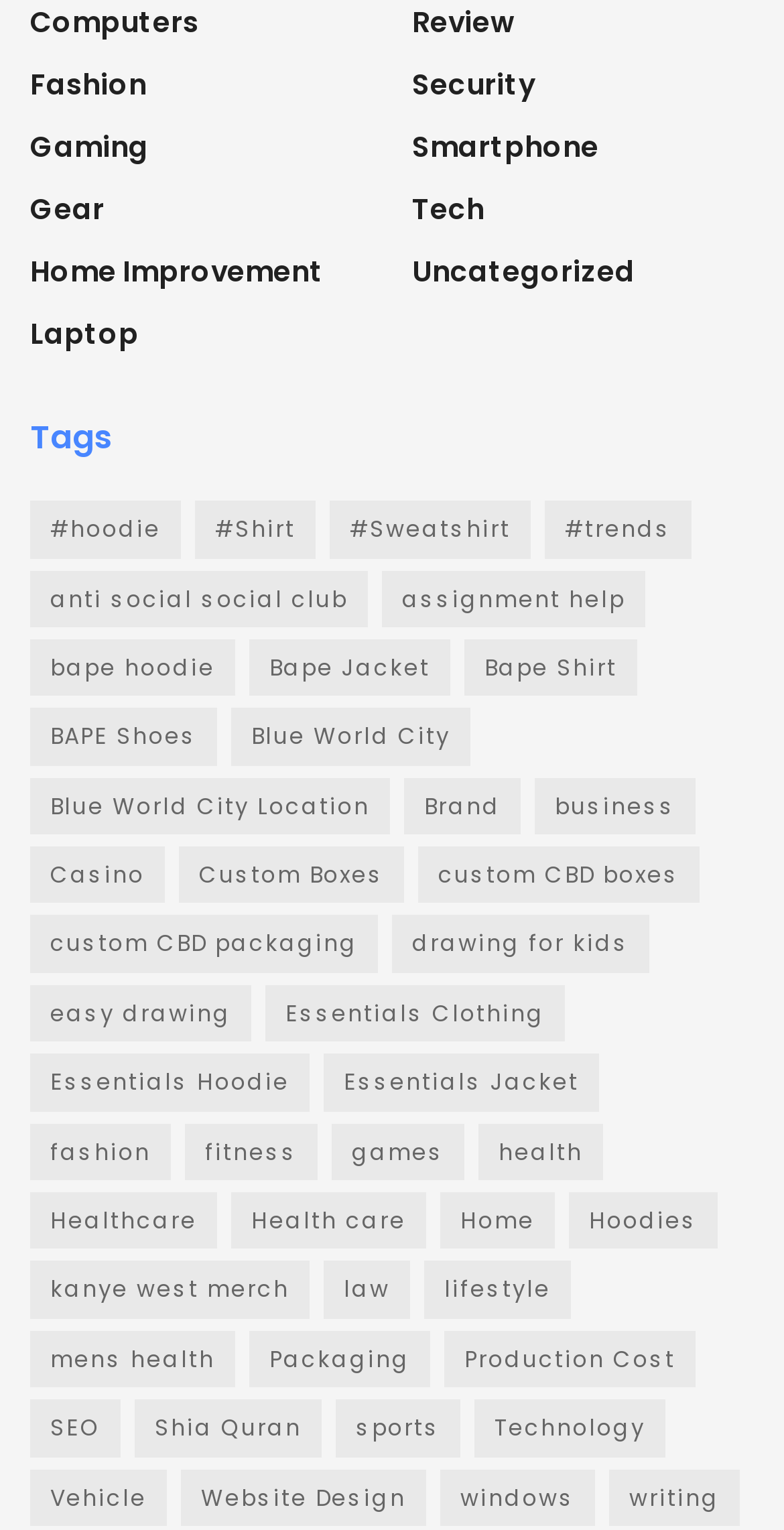Please provide a brief answer to the following inquiry using a single word or phrase:
How many tags are listed on the webpage?

50